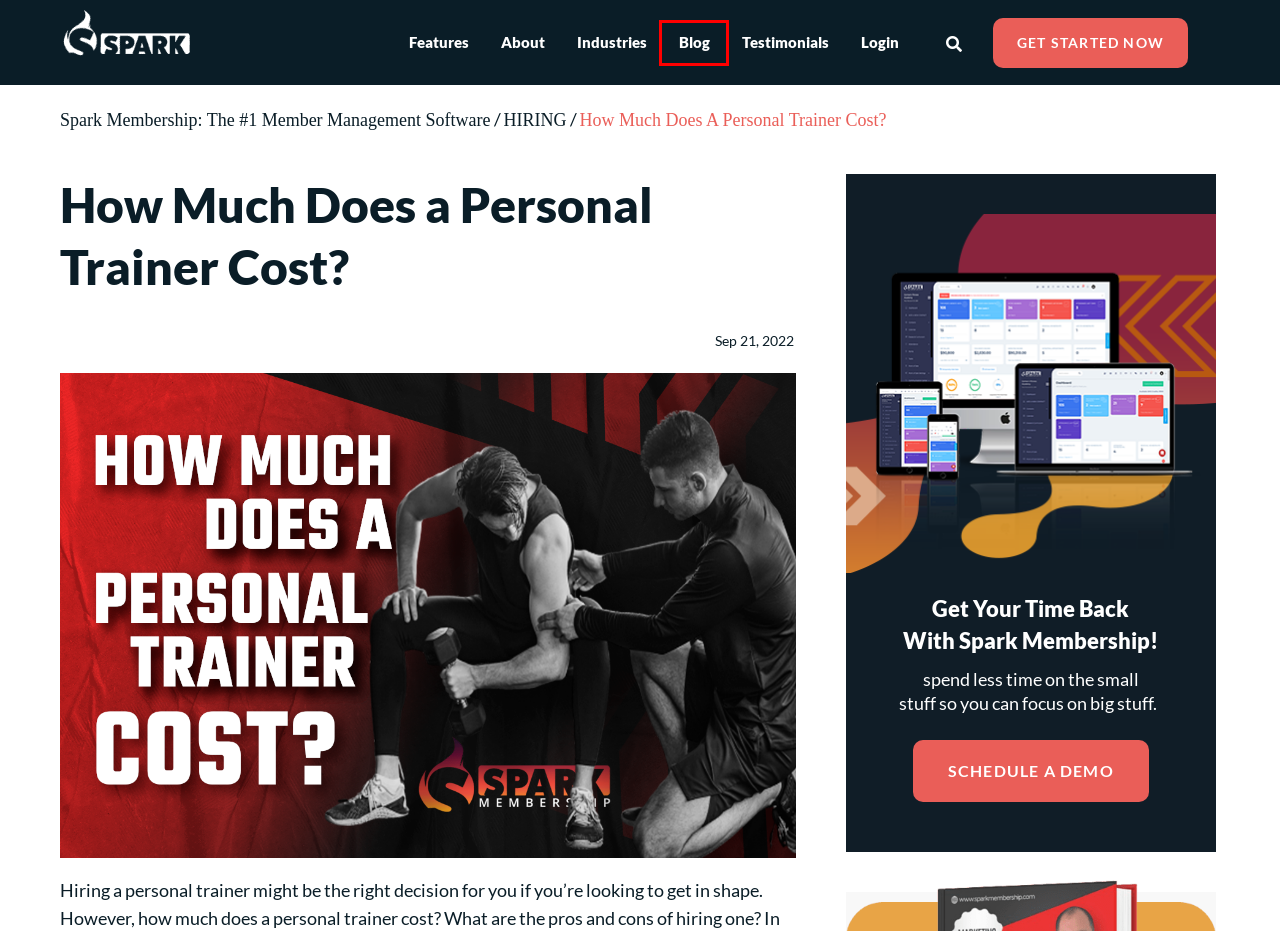You have a screenshot showing a webpage with a red bounding box around a UI element. Choose the webpage description that best matches the new page after clicking the highlighted element. Here are the options:
A. September 21, 2022 - Spark Membership: The #1 Member Management Software
B. Blog - Spark Membership: The #1 Member Management Software
C. HIRING Archives - Spark Membership: The #1 Member Management Software
D. Spark Membership: The #1 Member Management Software
E. Case Studies & Testimonials - Spark Membership: The #1 Member Management Software
F. About - Spark Membership: The #1 Member Management Software
G. Spark Login Page
H. Watch A Full Demo Of Spark Membership Software

B